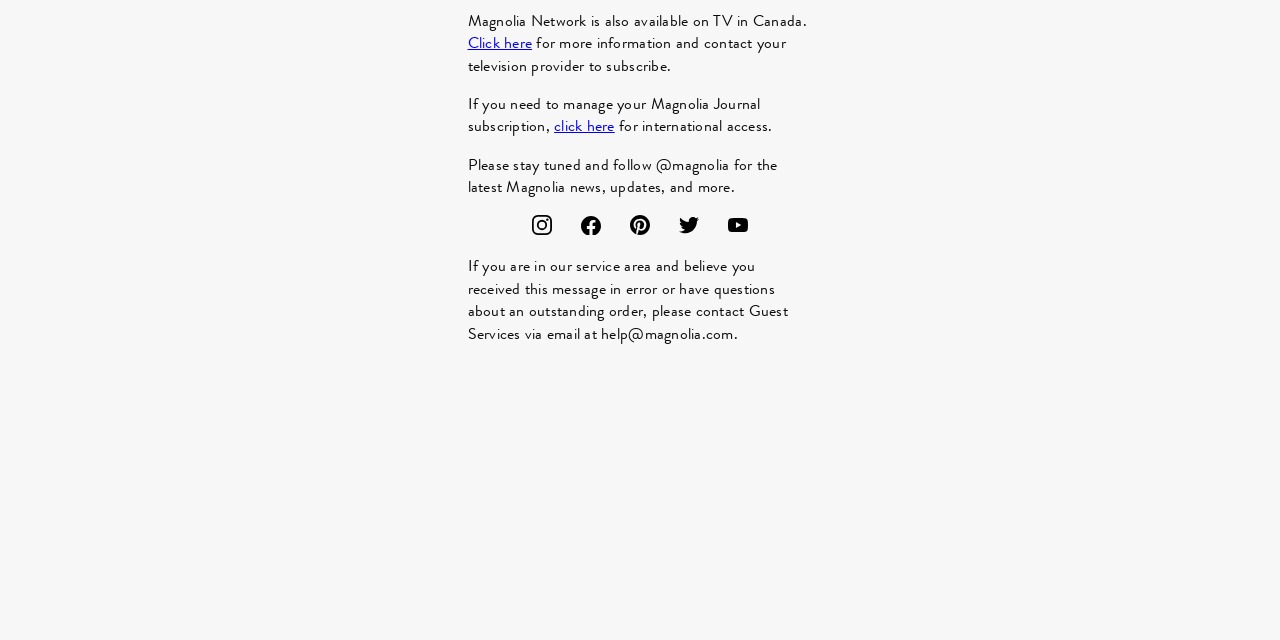Using the provided description click here, find the bounding box coordinates for the UI element. Provide the coordinates in (top-left x, top-left y, bottom-right x, bottom-right y) format, ensuring all values are between 0 and 1.

[0.433, 0.179, 0.48, 0.215]